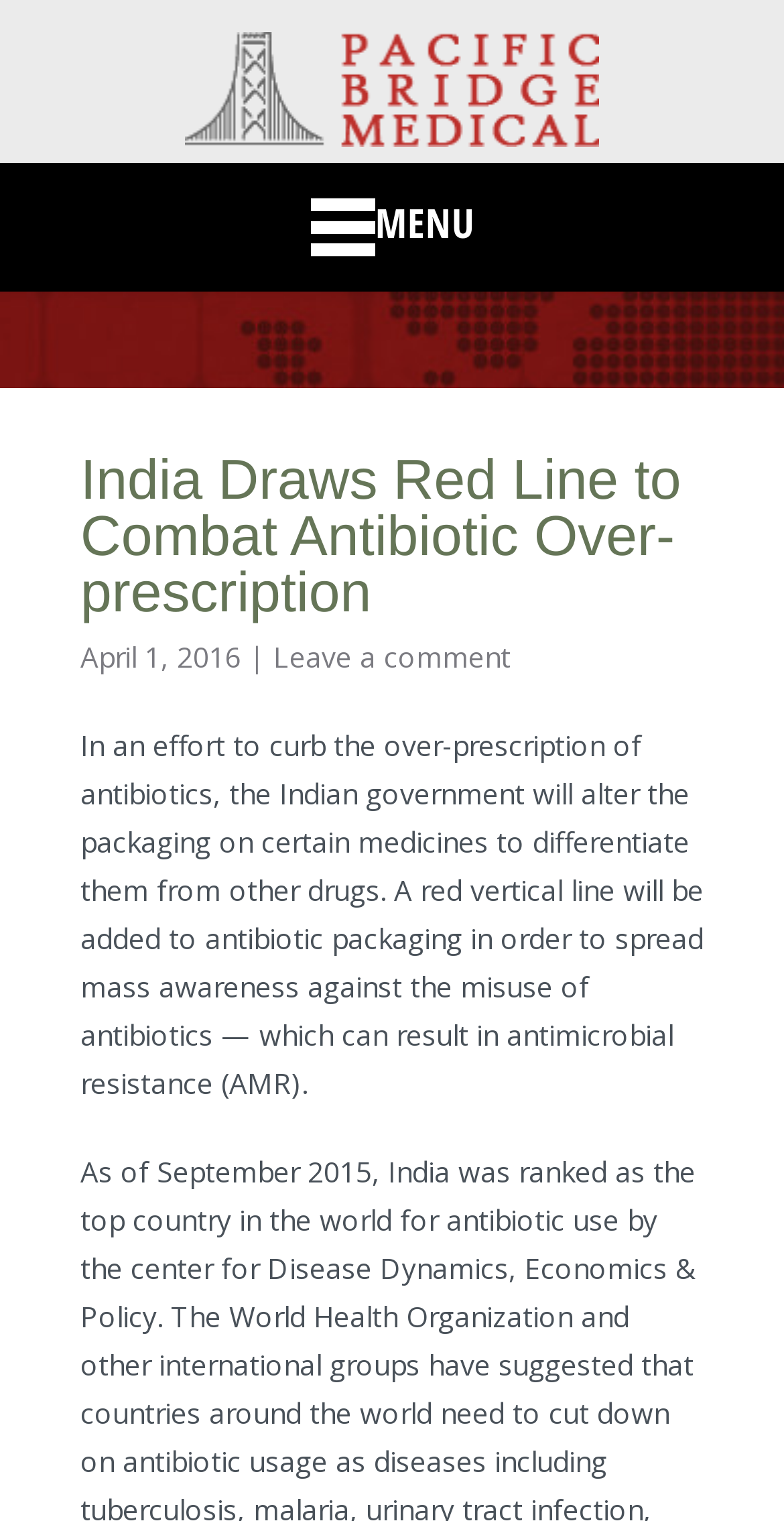Extract the bounding box coordinates for the HTML element that matches this description: "title="Google +"". The coordinates should be four float numbers between 0 and 1, i.e., [left, top, right, bottom].

[0.401, 0.649, 0.483, 0.691]